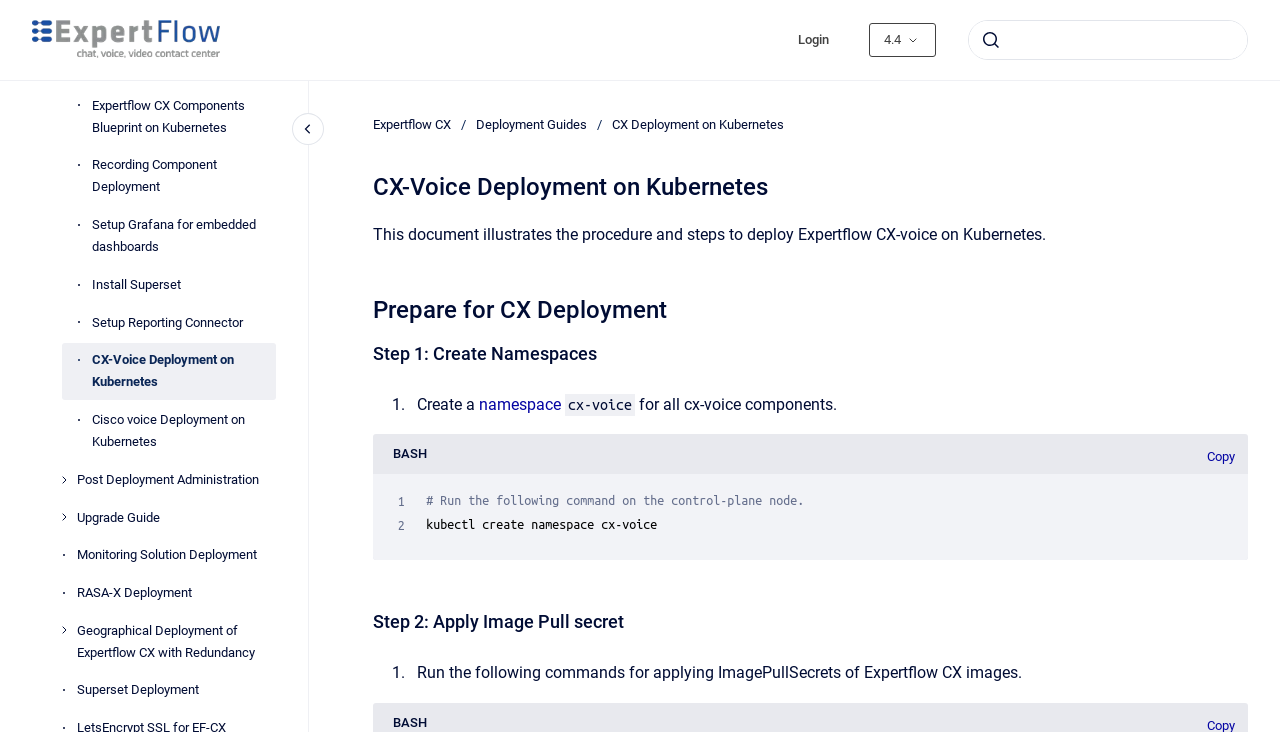Bounding box coordinates are specified in the format (top-left x, top-left y, bottom-right x, bottom-right y). All values are floating point numbers bounded between 0 and 1. Please provide the bounding box coordinate of the region this sentence describes: CX Deployment on Kubernetes

[0.478, 0.157, 0.612, 0.184]